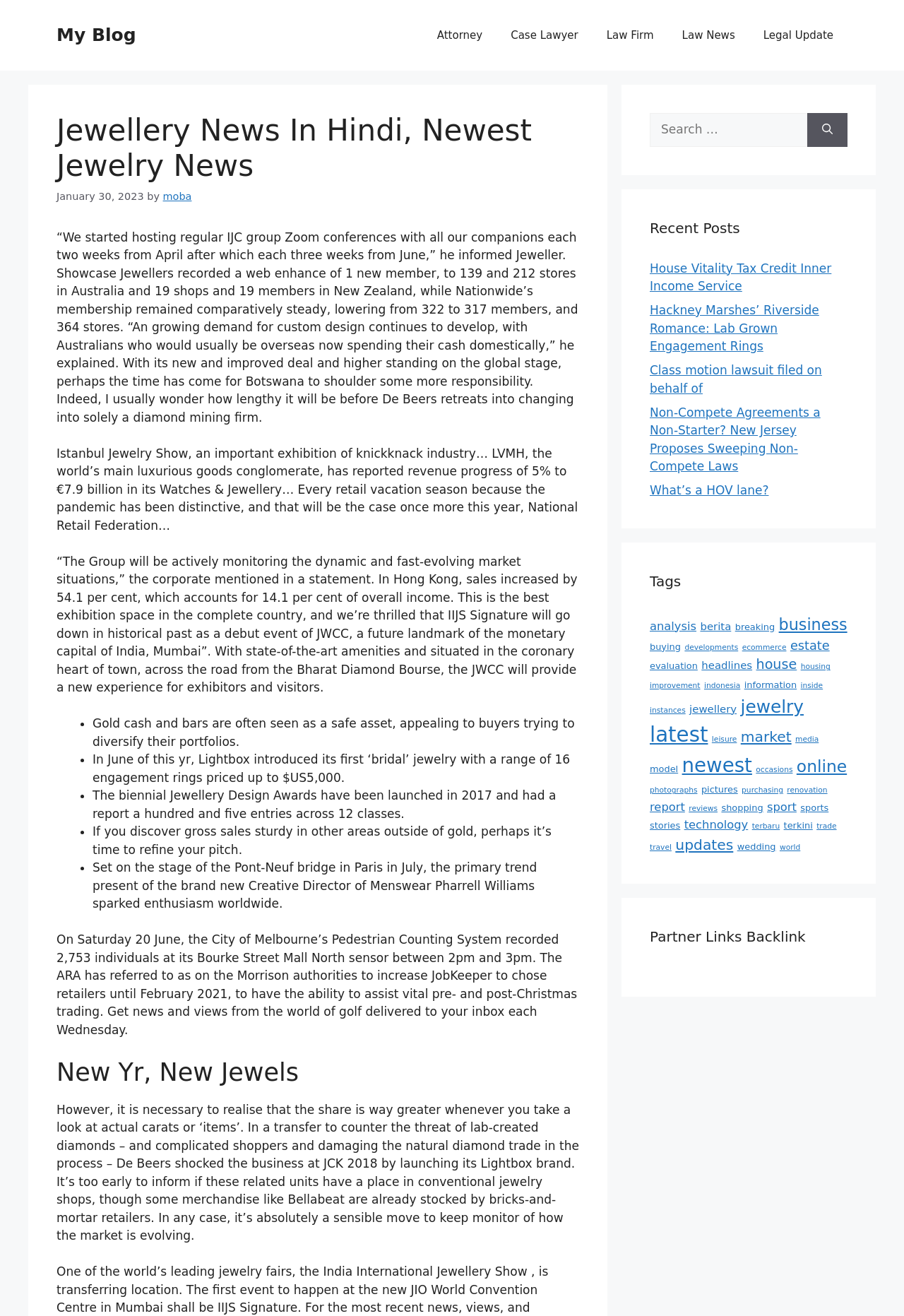Please identify the bounding box coordinates of the clickable area that will fulfill the following instruction: "Read the latest news". The coordinates should be in the format of four float numbers between 0 and 1, i.e., [left, top, right, bottom].

[0.062, 0.175, 0.639, 0.322]